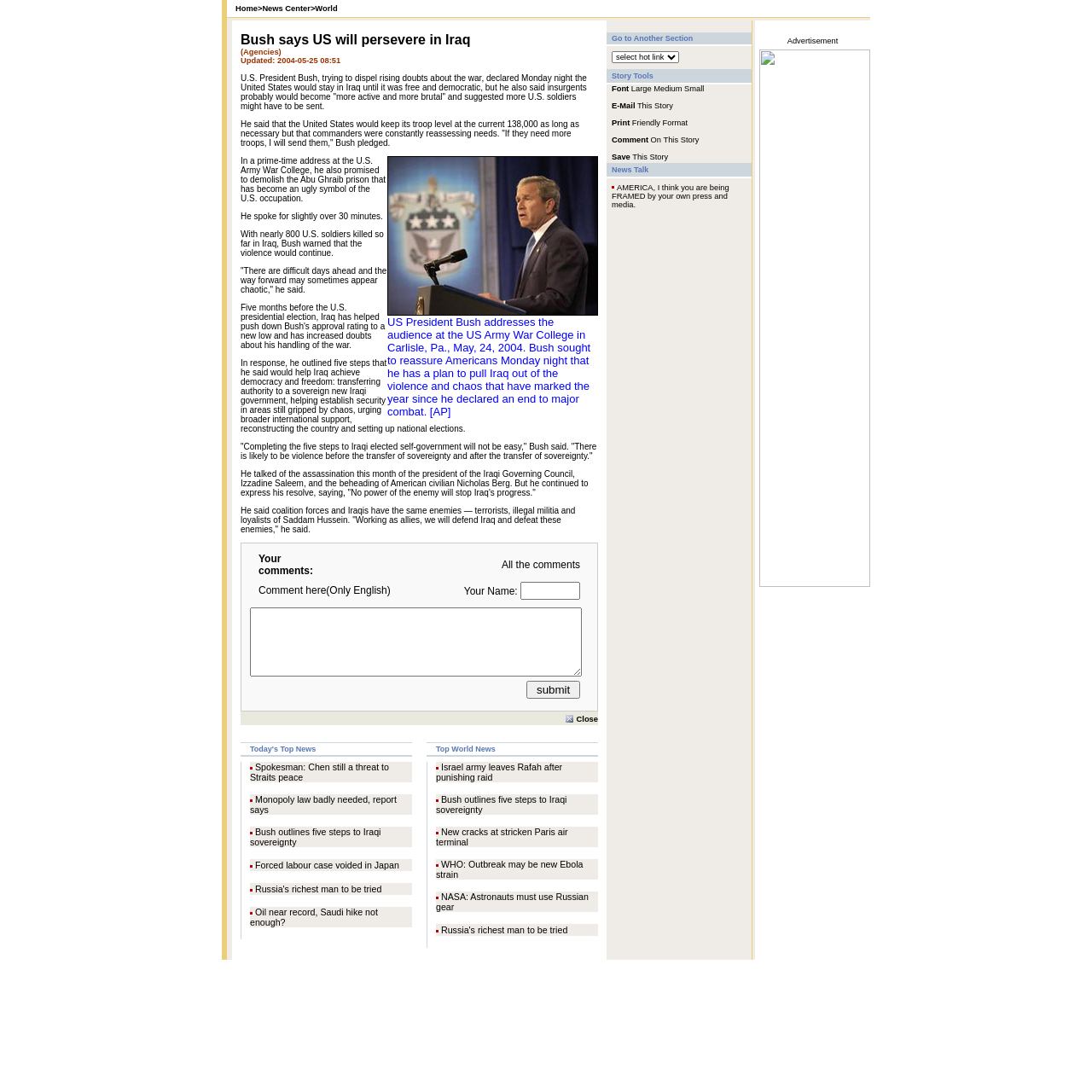Based on the element description: "E-Mail This Story", identify the bounding box coordinates for this UI element. The coordinates must be four float numbers between 0 and 1, listed as [left, top, right, bottom].

[0.56, 0.091, 0.616, 0.102]